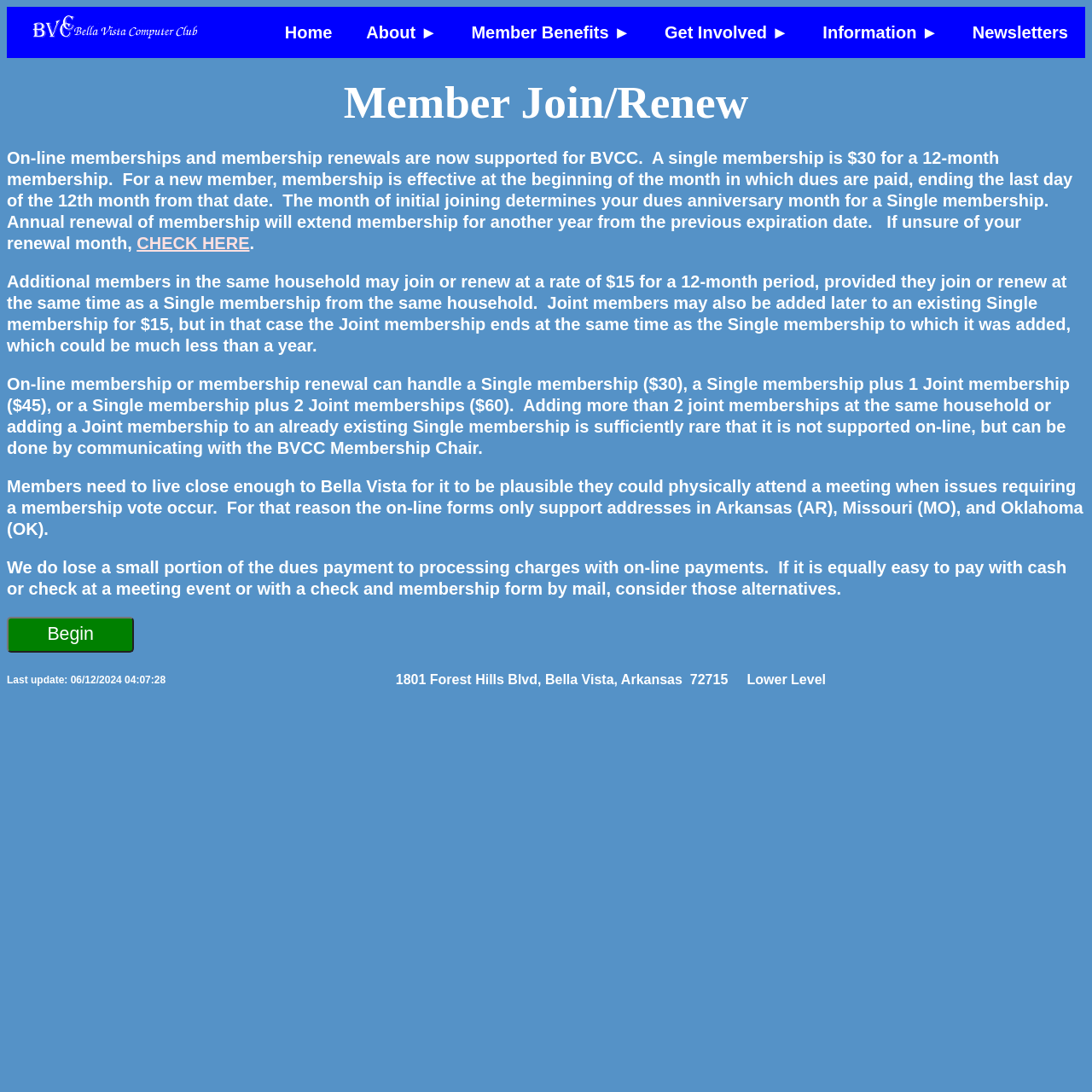Respond concisely with one word or phrase to the following query:
What is the address of BVCC?

1801 Forest Hills Blvd, Bella Vista, Arkansas 72715